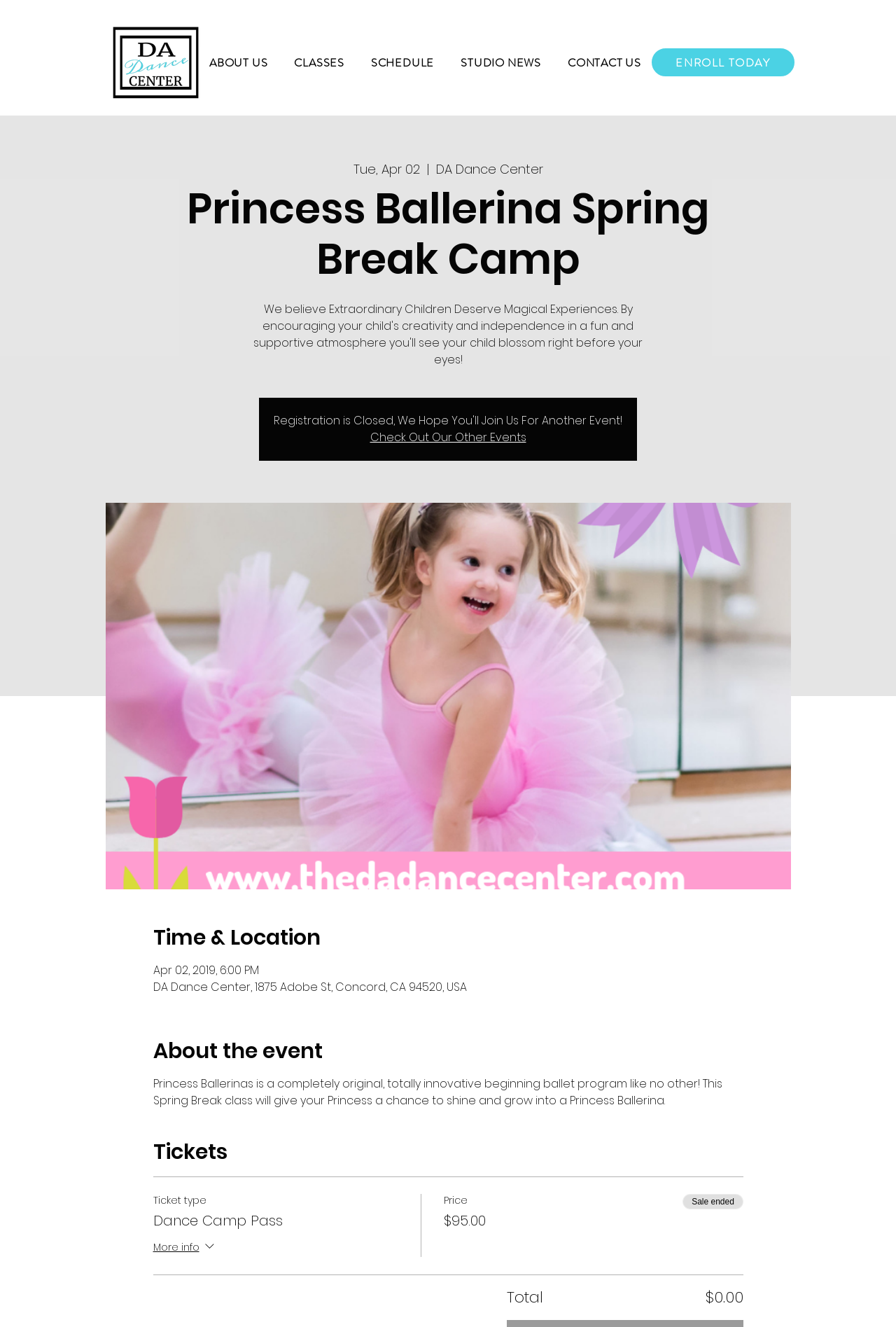What is the theme of the Spring Break class?
Refer to the image and provide a thorough answer to the question.

I found the answer by looking at the description of the event, which mentions that the class is for 'Princess Ballerinas'. This suggests that the theme of the Spring Break class is Princess Ballerina.